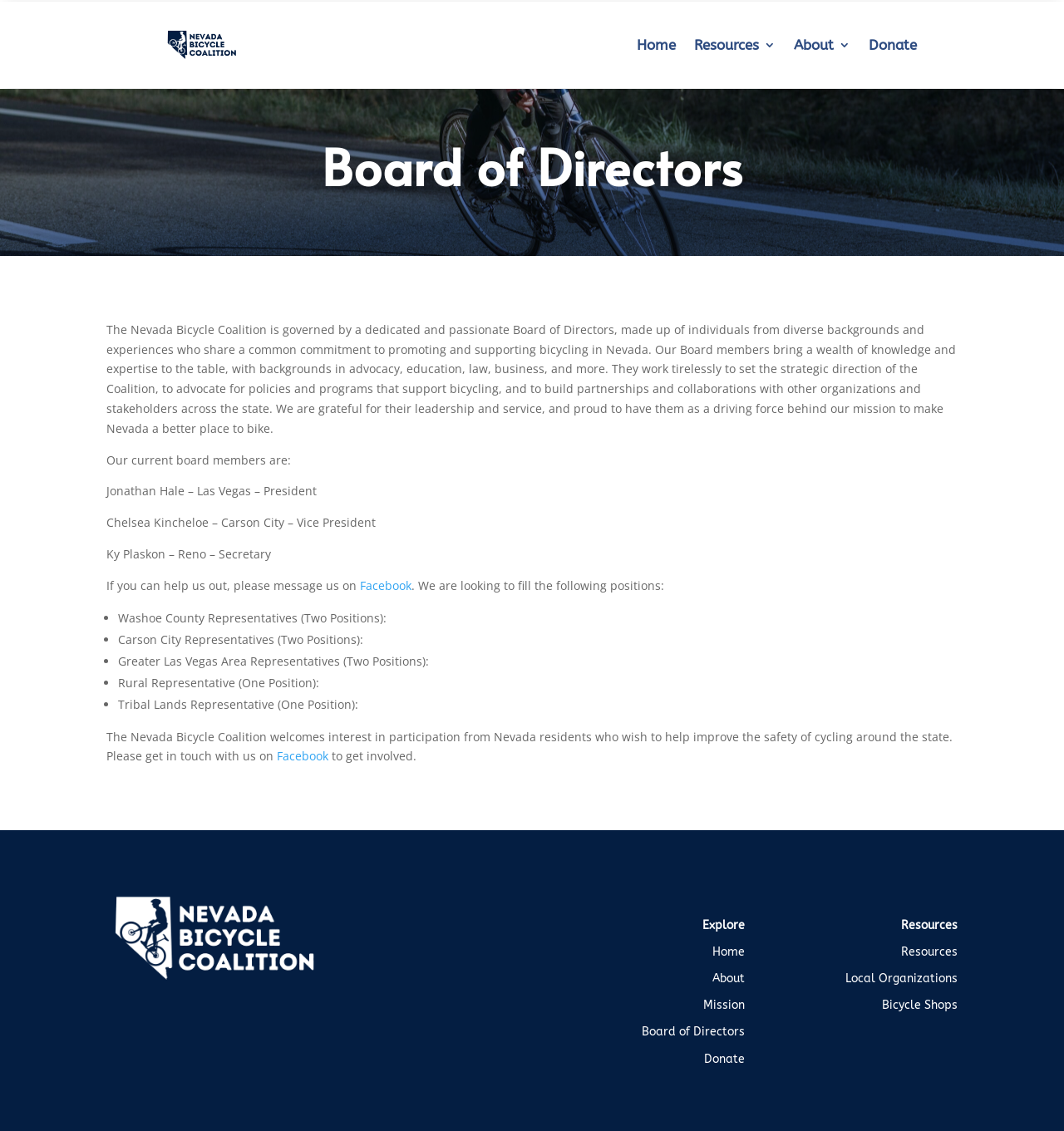What is the name of the president of the Nevada Bicycle Coalition?
From the image, respond with a single word or phrase.

Jonathan Hale